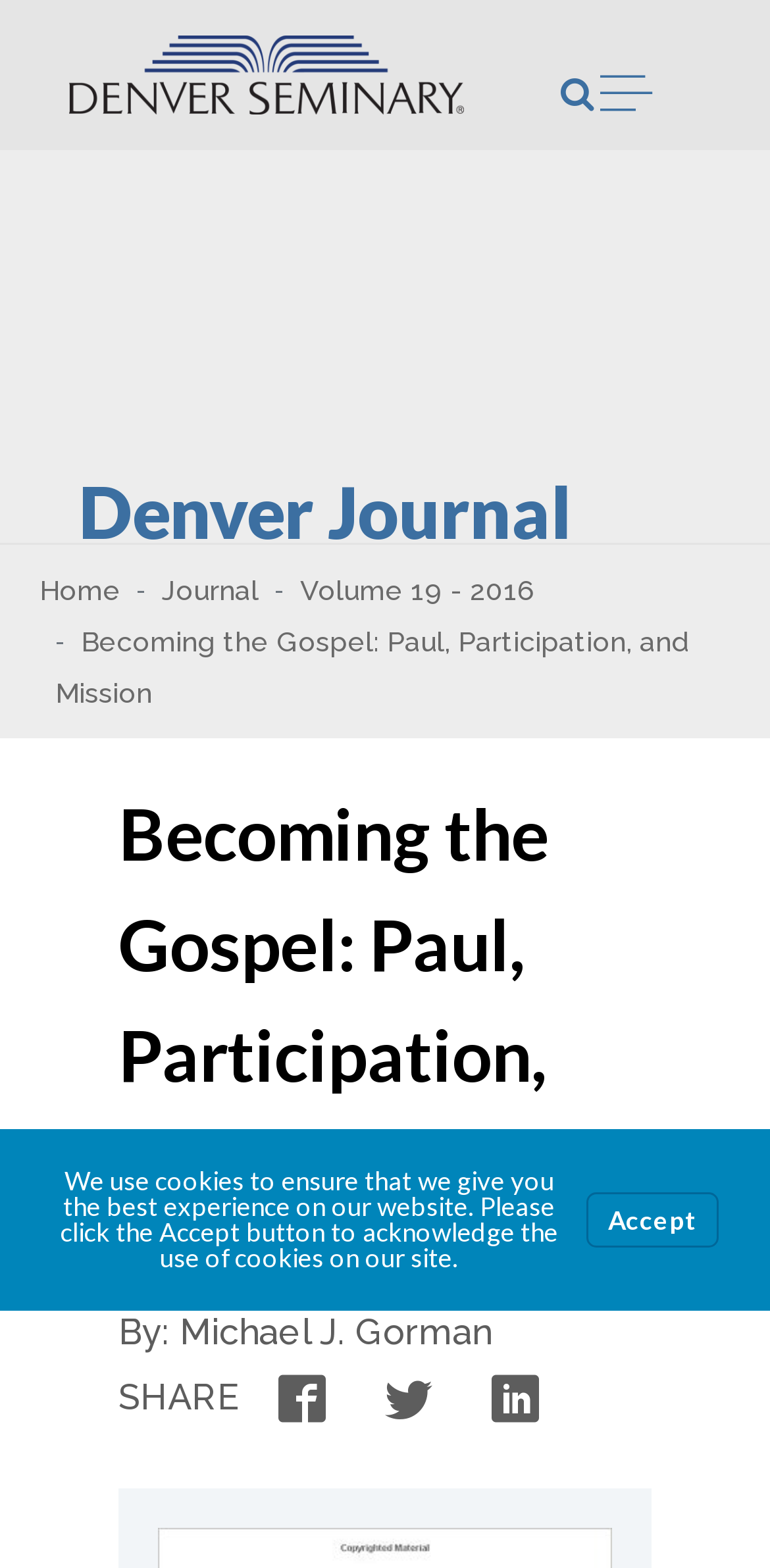Who is the author of the article?
Answer the question with as much detail as you can, using the image as a reference.

I found the answer by looking at the breadcrumb navigation section, where it lists the author's name 'By: Michael J. Gorman'.